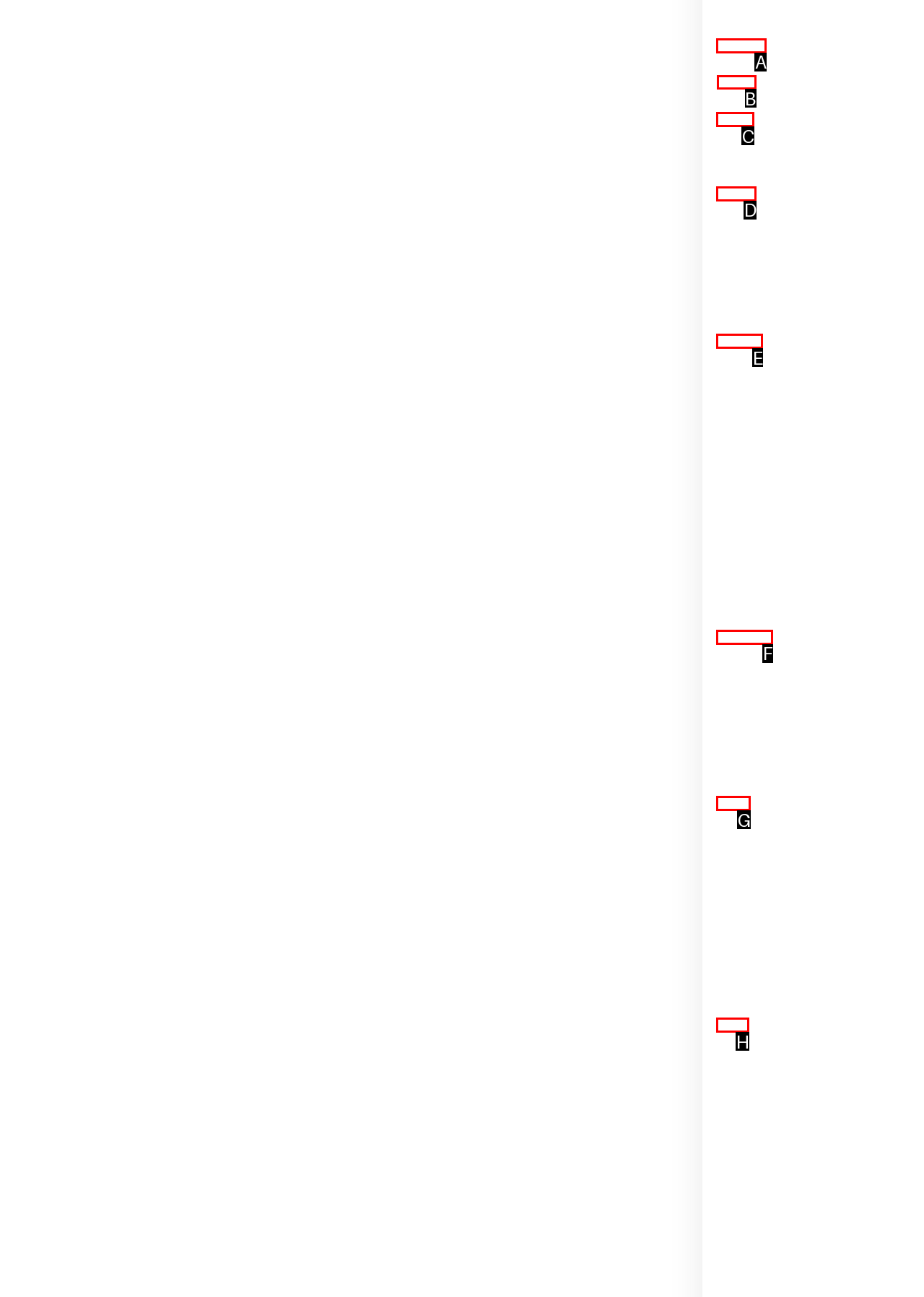Select the appropriate HTML element to click on to finish the task: Reply to quick poll.
Answer with the letter corresponding to the selected option.

None